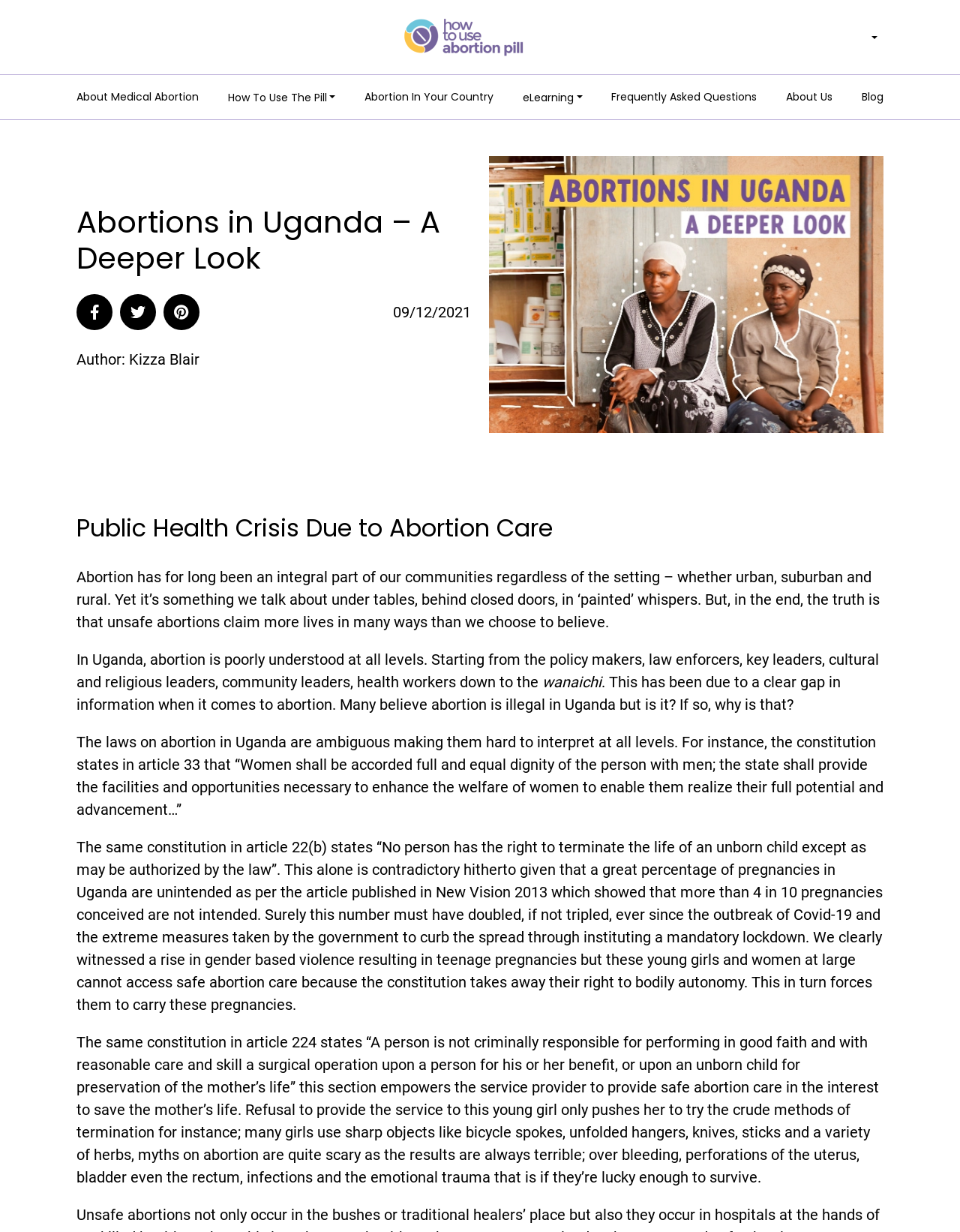What is the purpose of the 'How to Use the Abortion Pills' link?
Refer to the image and offer an in-depth and detailed answer to the question.

The link 'How to Use the Abortion Pills' is likely to provide information and guidance on how to safely and effectively use abortion pills, which is an important aspect of abortion care in Uganda.